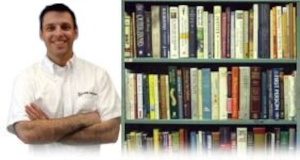What is the atmosphere of the setting?
Use the information from the image to give a detailed answer to the question.

The overall impression of the image is one of professionalism and support, reflecting an environment conducive to learning and inquiry, which suggests that the man is approachable and willing to share his knowledge with others.